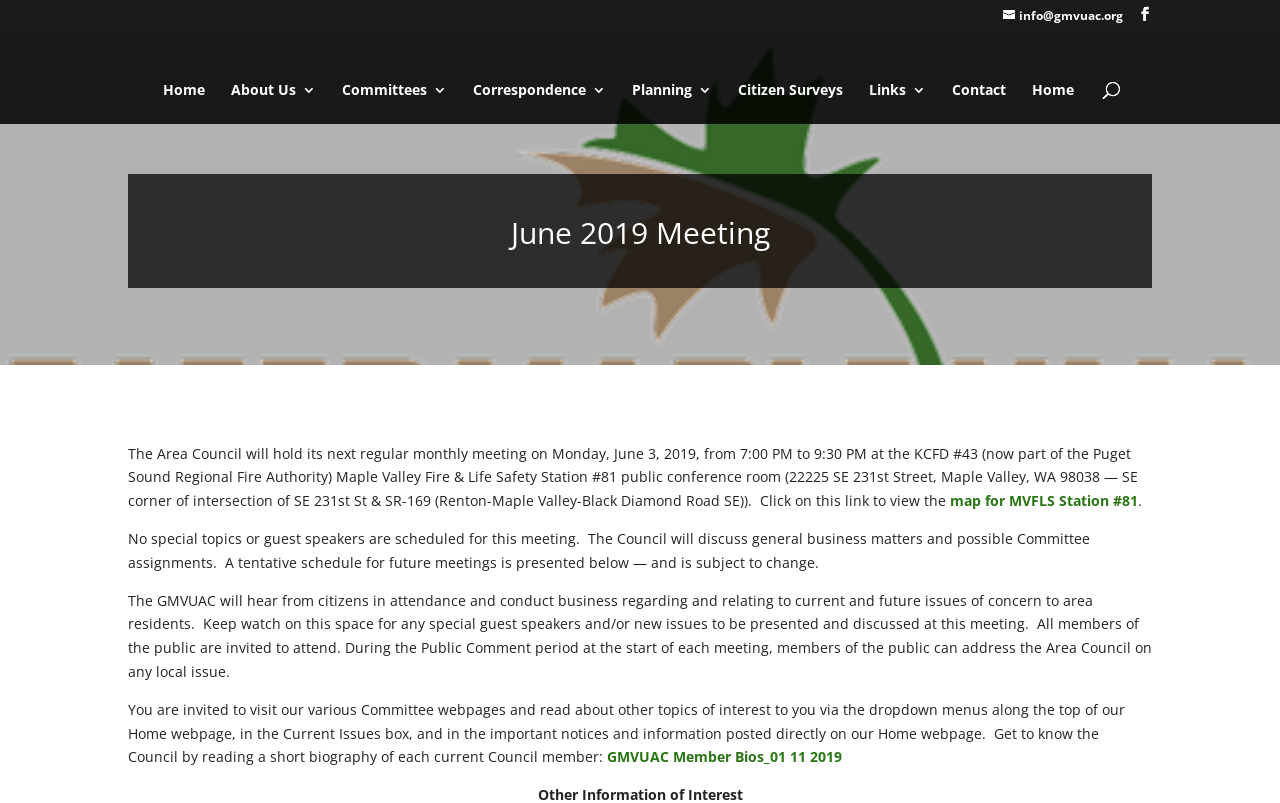Highlight the bounding box coordinates of the element that should be clicked to carry out the following instruction: "Click on the 'Home' link". The coordinates must be given as four float numbers ranging from 0 to 1, i.e., [left, top, right, bottom].

None